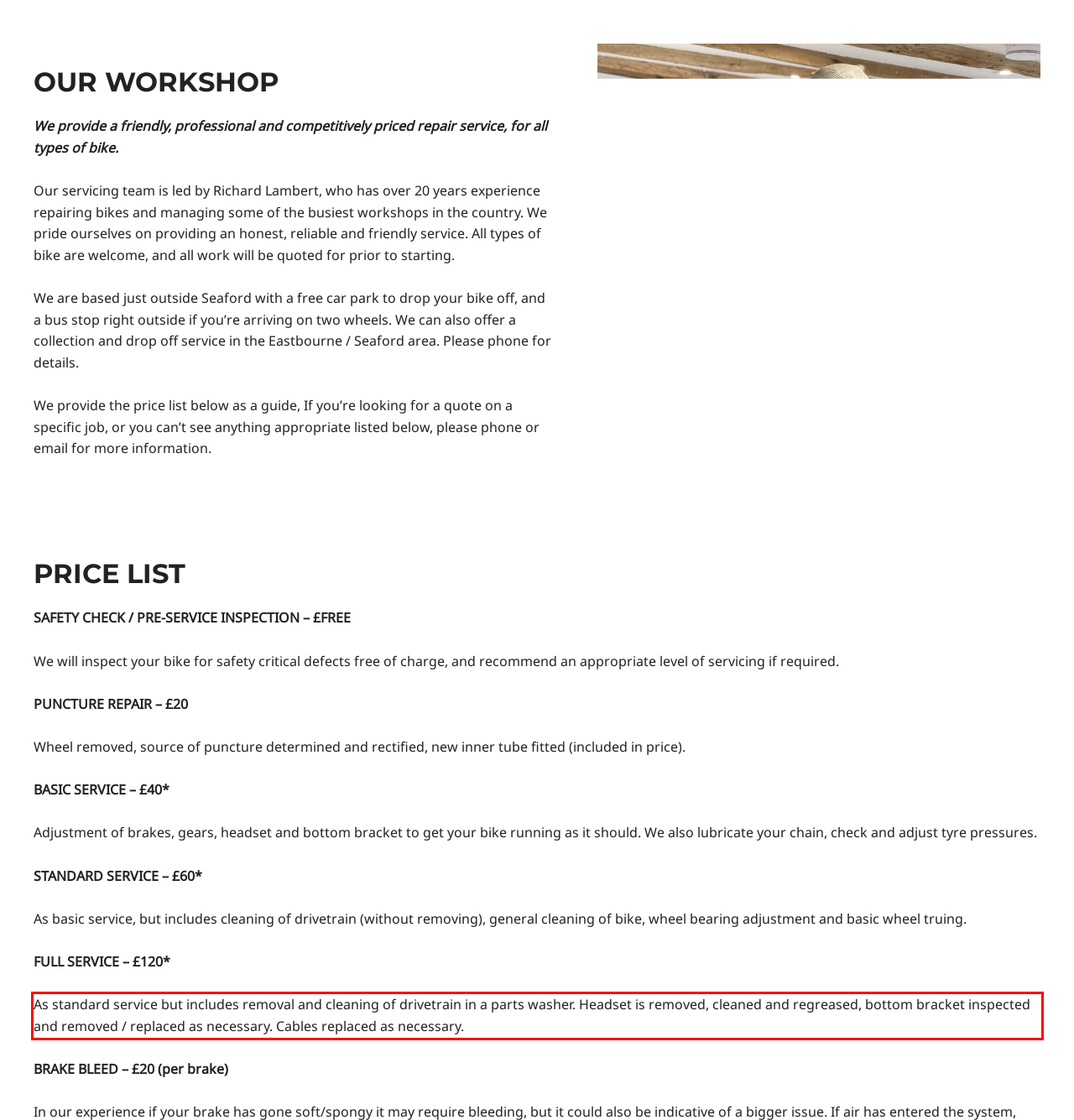The screenshot you have been given contains a UI element surrounded by a red rectangle. Use OCR to read and extract the text inside this red rectangle.

As standard service but includes removal and cleaning of drivetrain in a parts washer. Headset is removed, cleaned and regreased, bottom bracket inspected and removed / replaced as necessary. Cables replaced as necessary.